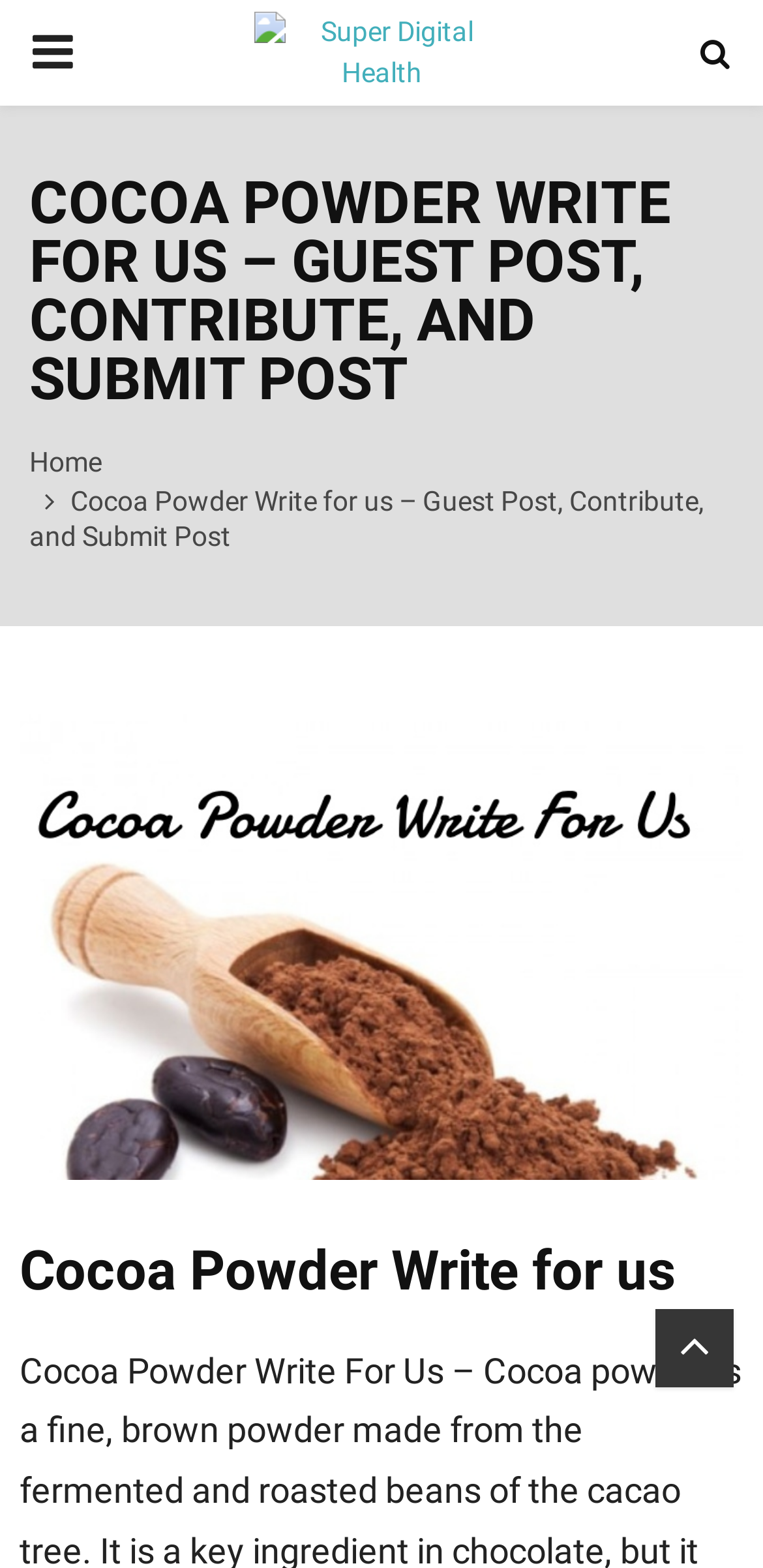Given the element description, predict the bounding box coordinates in the format (top-left x, top-left y, bottom-right x, bottom-right y), using floating point numbers between 0 and 1: Primary Menu

[0.0, 0.0, 0.138, 0.067]